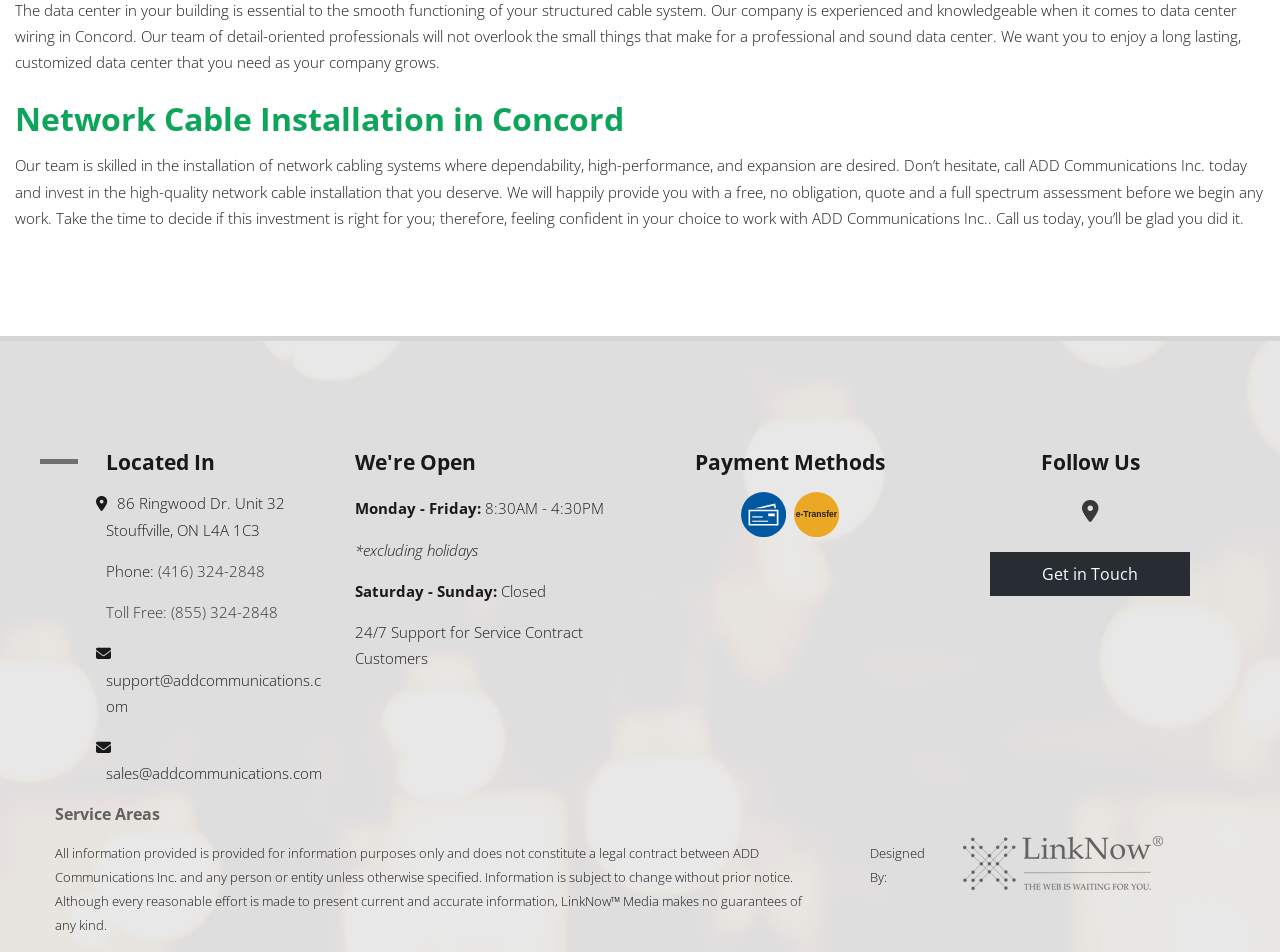Use a single word or phrase to answer this question: 
What is the company's phone number?

(416) 324-2848